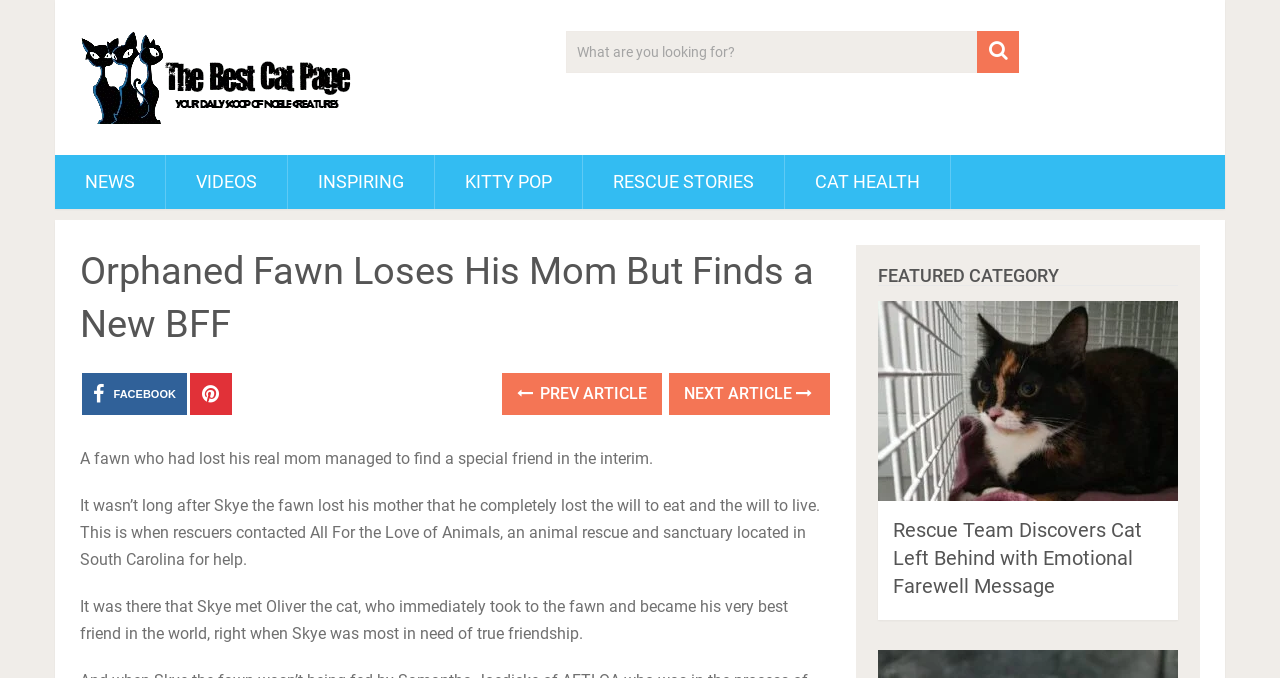Please answer the following question using a single word or phrase: 
What is the location of the animal rescue and sanctuary?

South Carolina